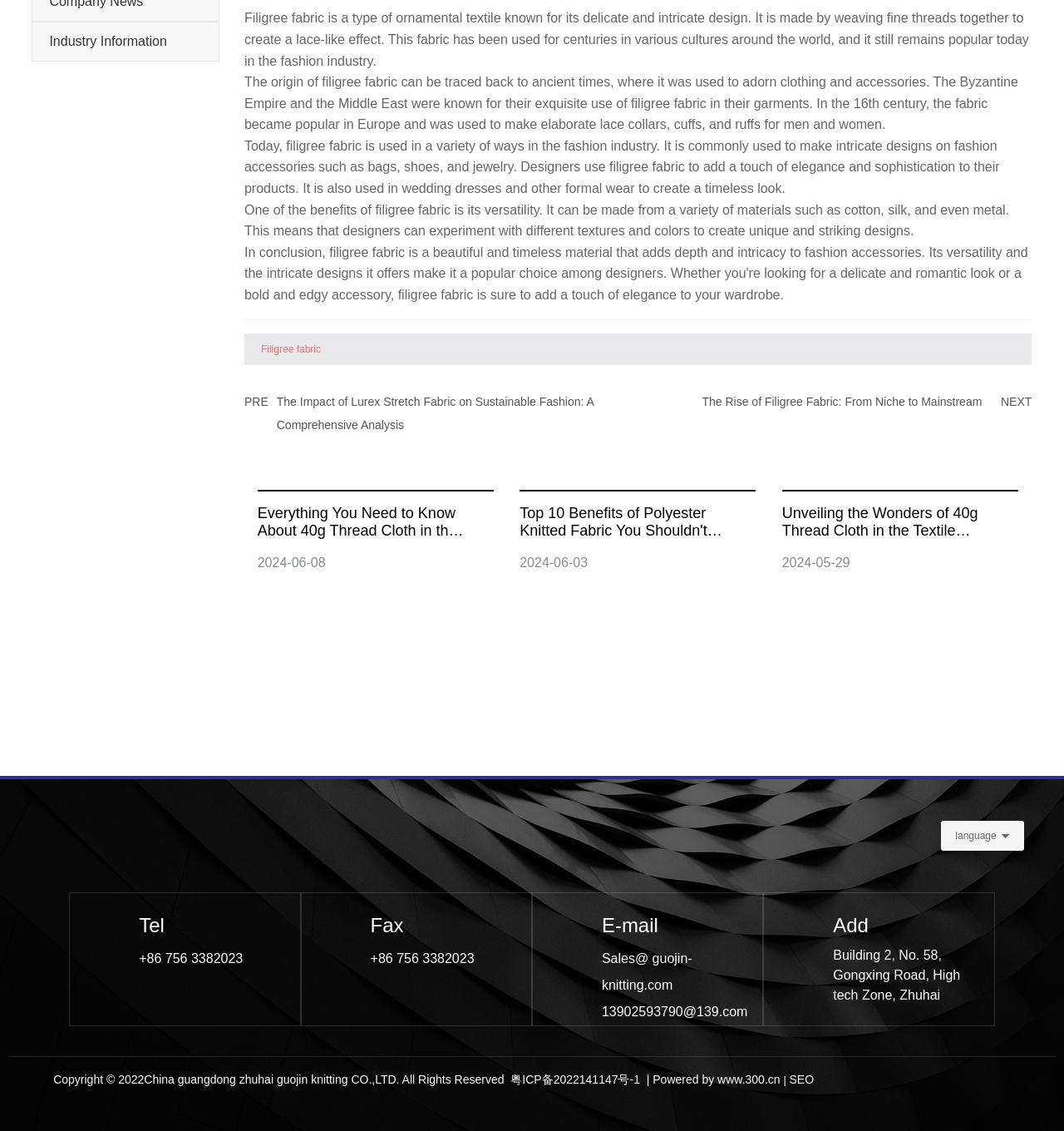Find the bounding box of the element with the following description: "SEO". The coordinates must be four float numbers between 0 and 1, formatted as [left, top, right, bottom].

[0.742, 0.948, 0.765, 0.96]